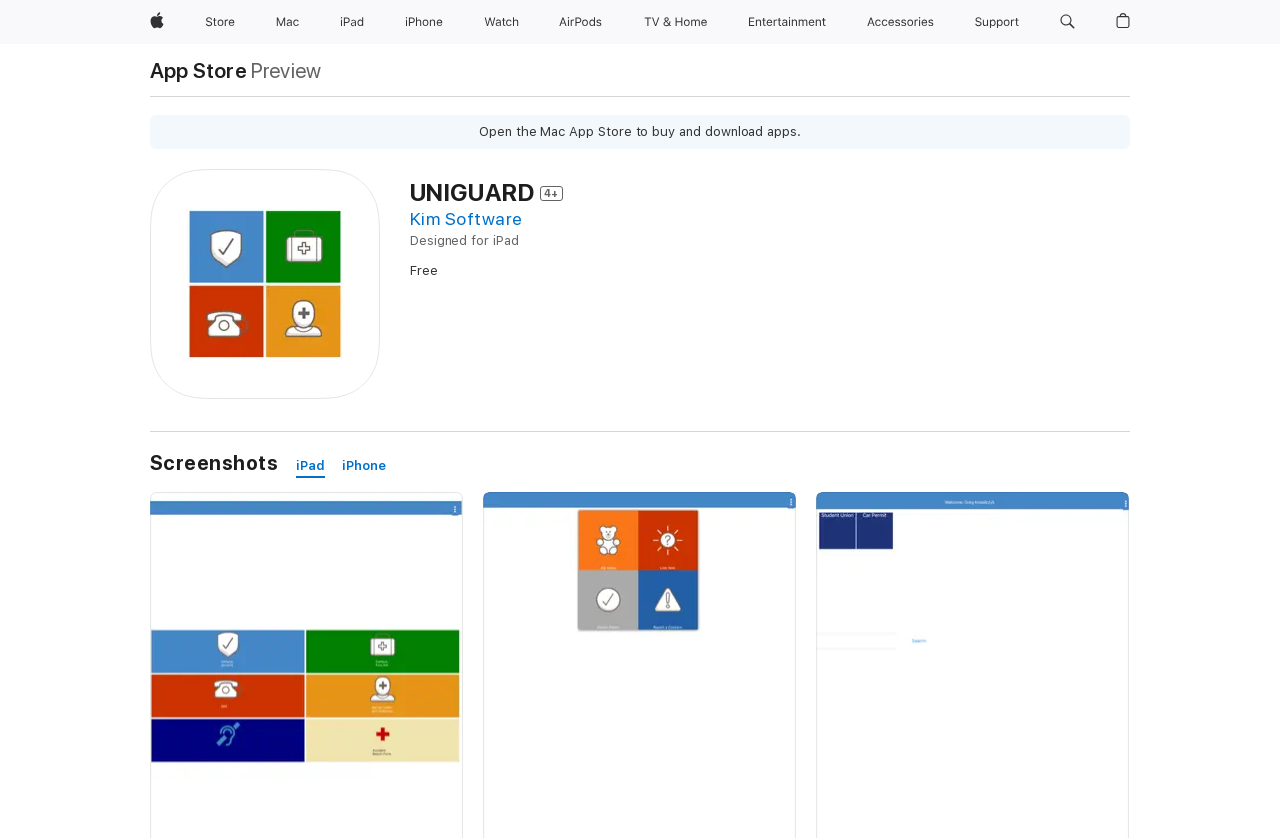What devices is the app designed for?
Look at the screenshot and respond with a single word or phrase.

iPad and iPhone